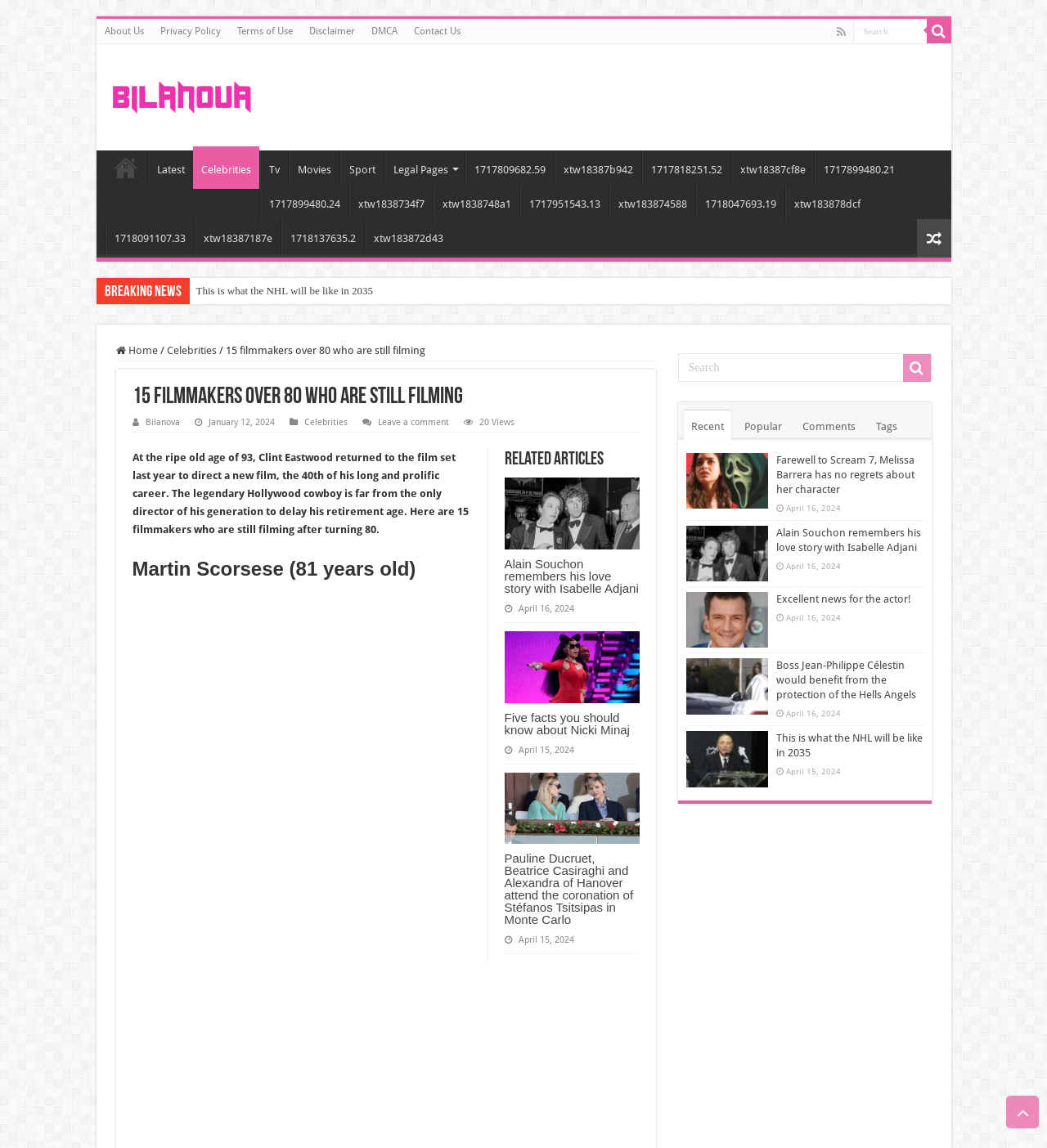What is the name of the website?
Using the image as a reference, answer the question with a short word or phrase.

Bilanova